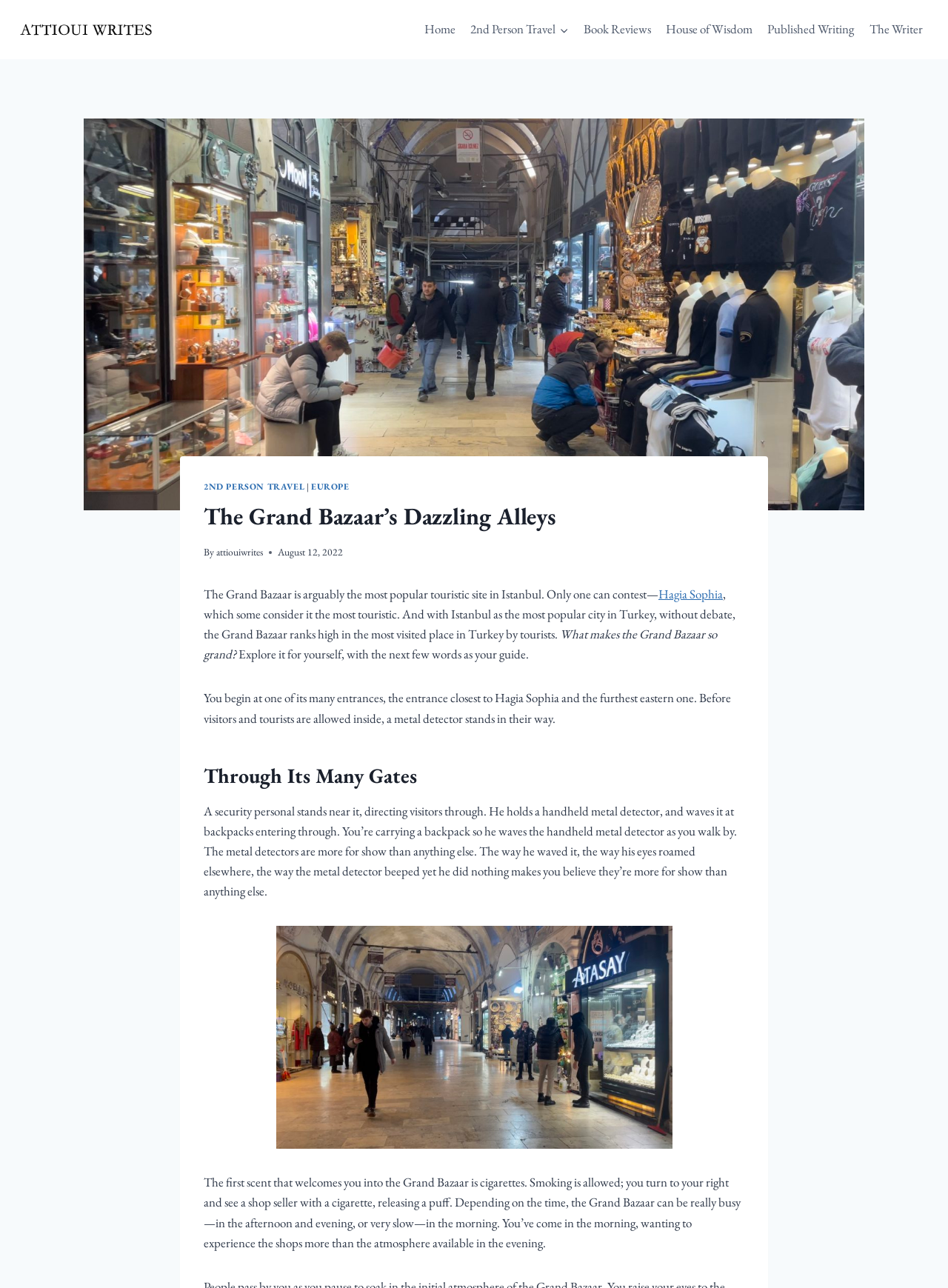What is the first scent that welcomes visitors to the Grand Bazaar?
With the help of the image, please provide a detailed response to the question.

The text states that the first scent that welcomes visitors to the Grand Bazaar is cigarettes, as smoking is allowed inside, and the author mentions seeing a shop seller with a cigarette.